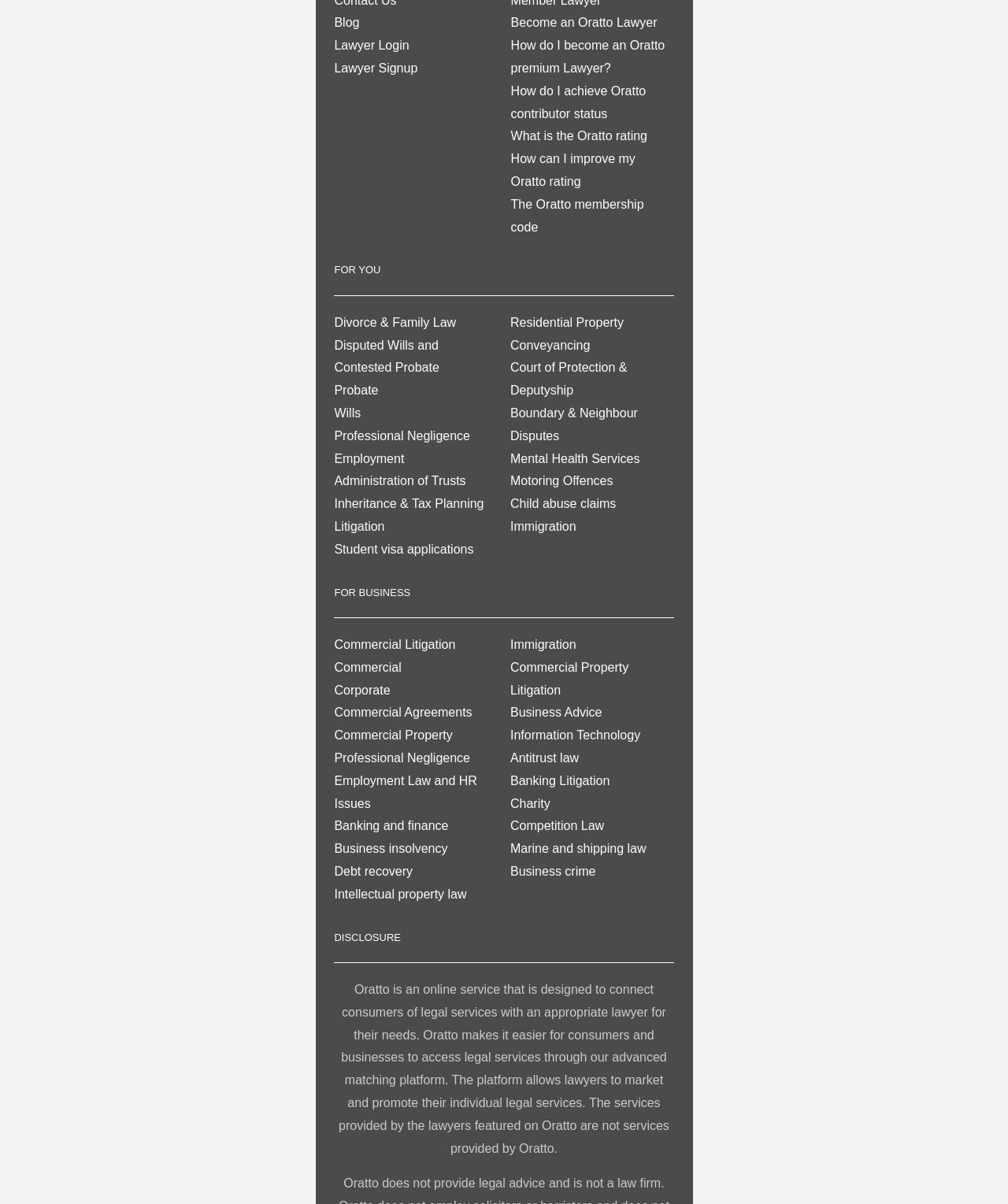Please specify the bounding box coordinates of the clickable section necessary to execute the following command: "Click on 'Divorce & Family Law'".

[0.332, 0.262, 0.452, 0.273]